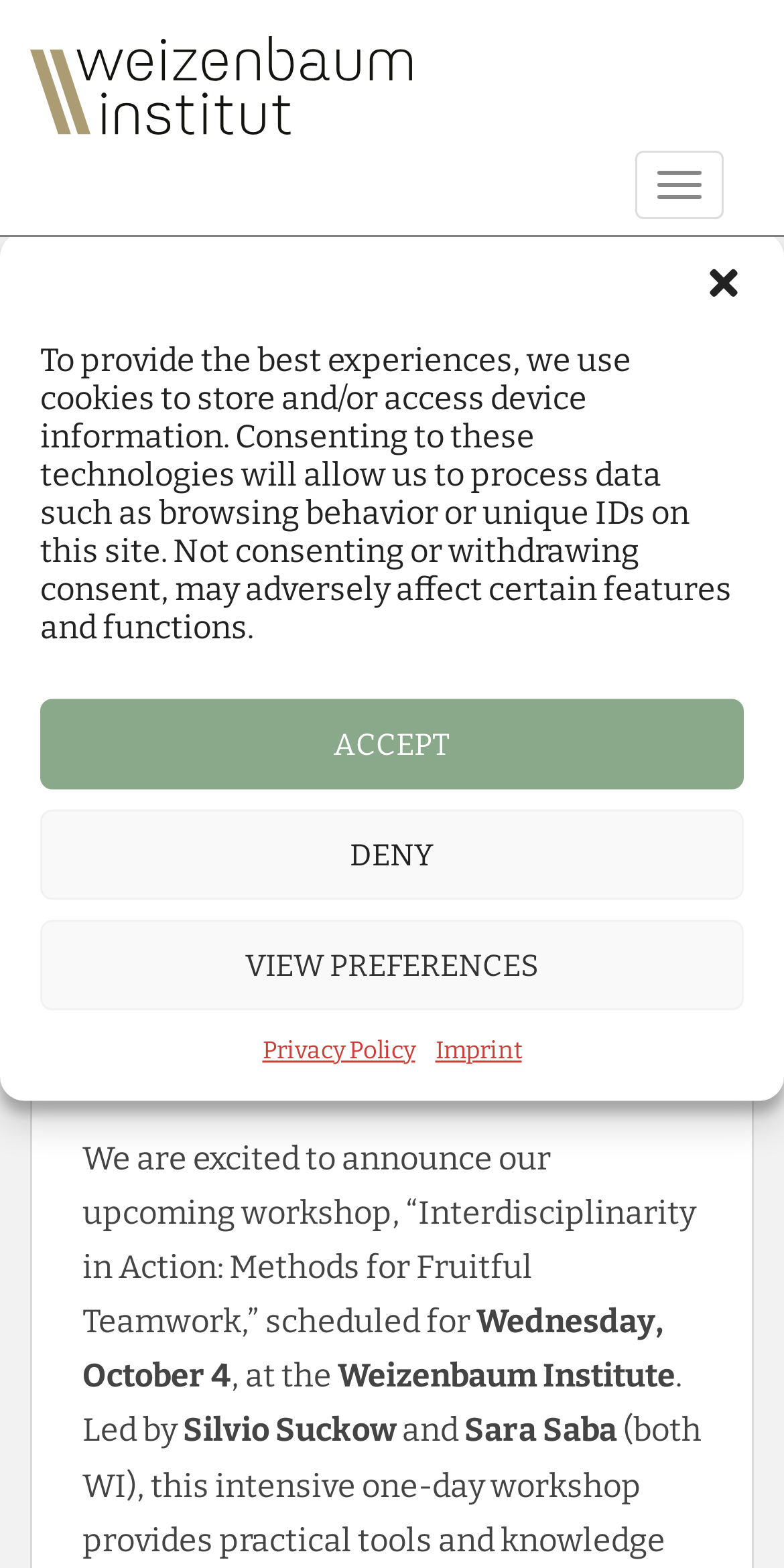Find the bounding box coordinates of the element to click in order to complete the given instruction: "Visit the WI Methods Lab homepage."

[0.038, 0.045, 0.526, 0.064]